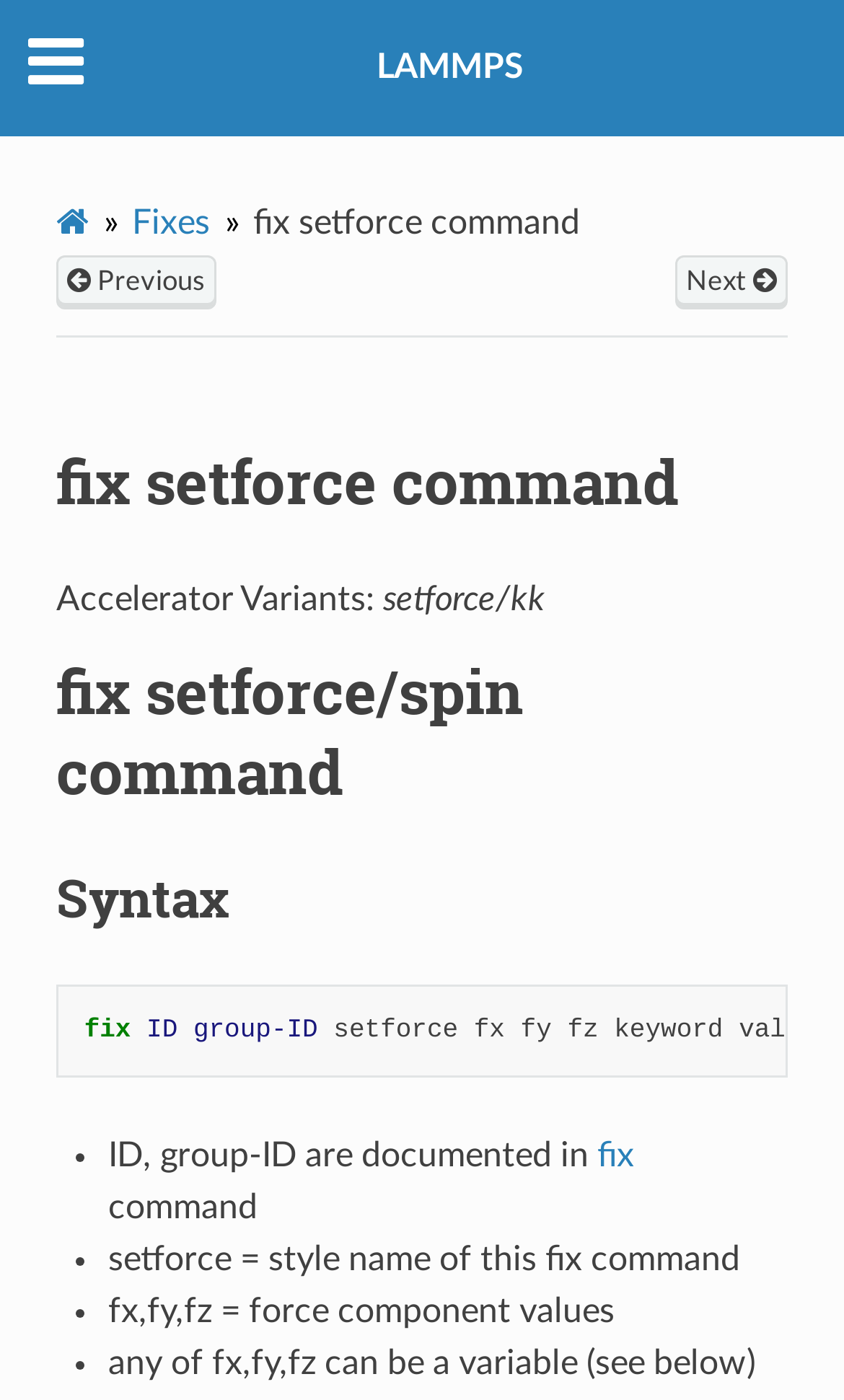Given the element description "aria-label="Home"" in the screenshot, predict the bounding box coordinates of that UI element.

[0.066, 0.145, 0.105, 0.171]